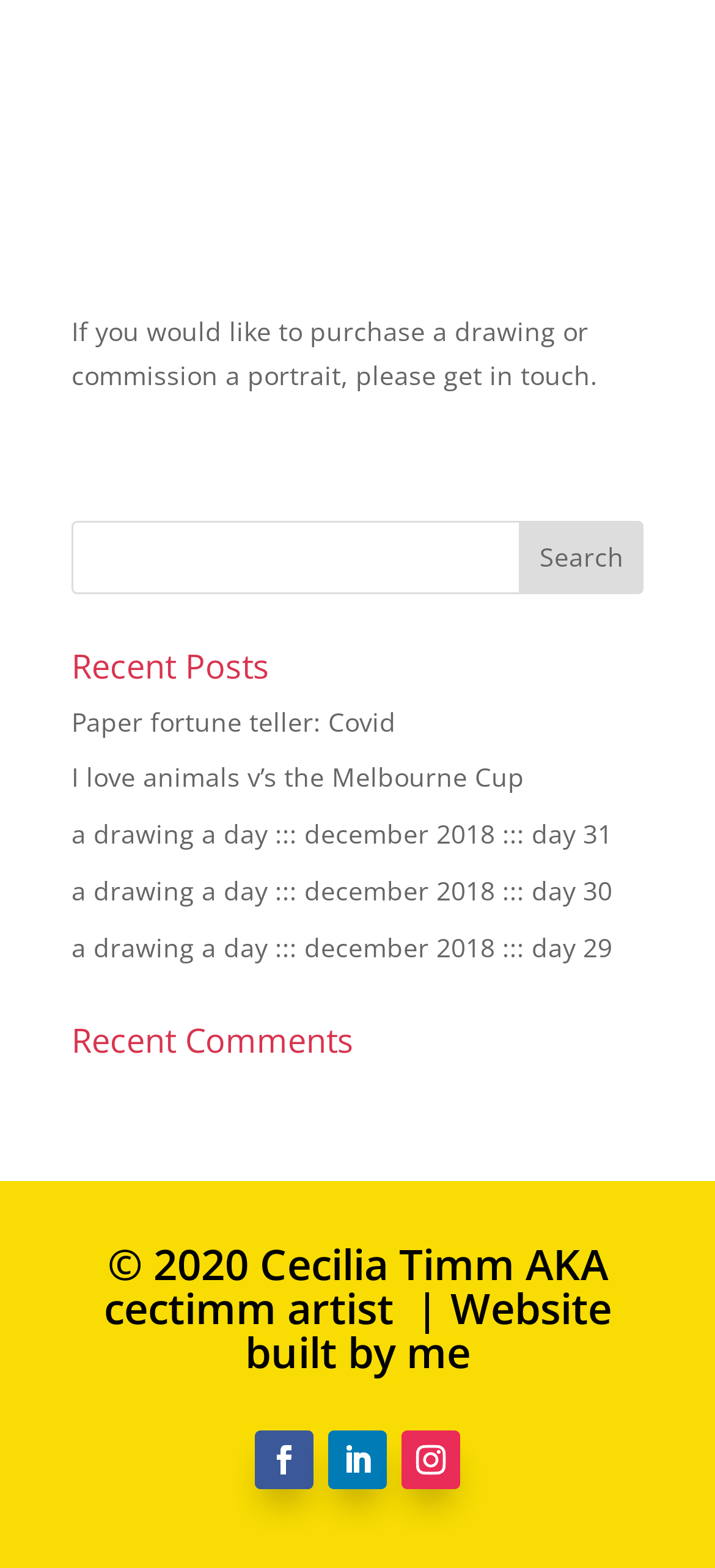What is the purpose of the search bar?
Answer the question with just one word or phrase using the image.

To search the website